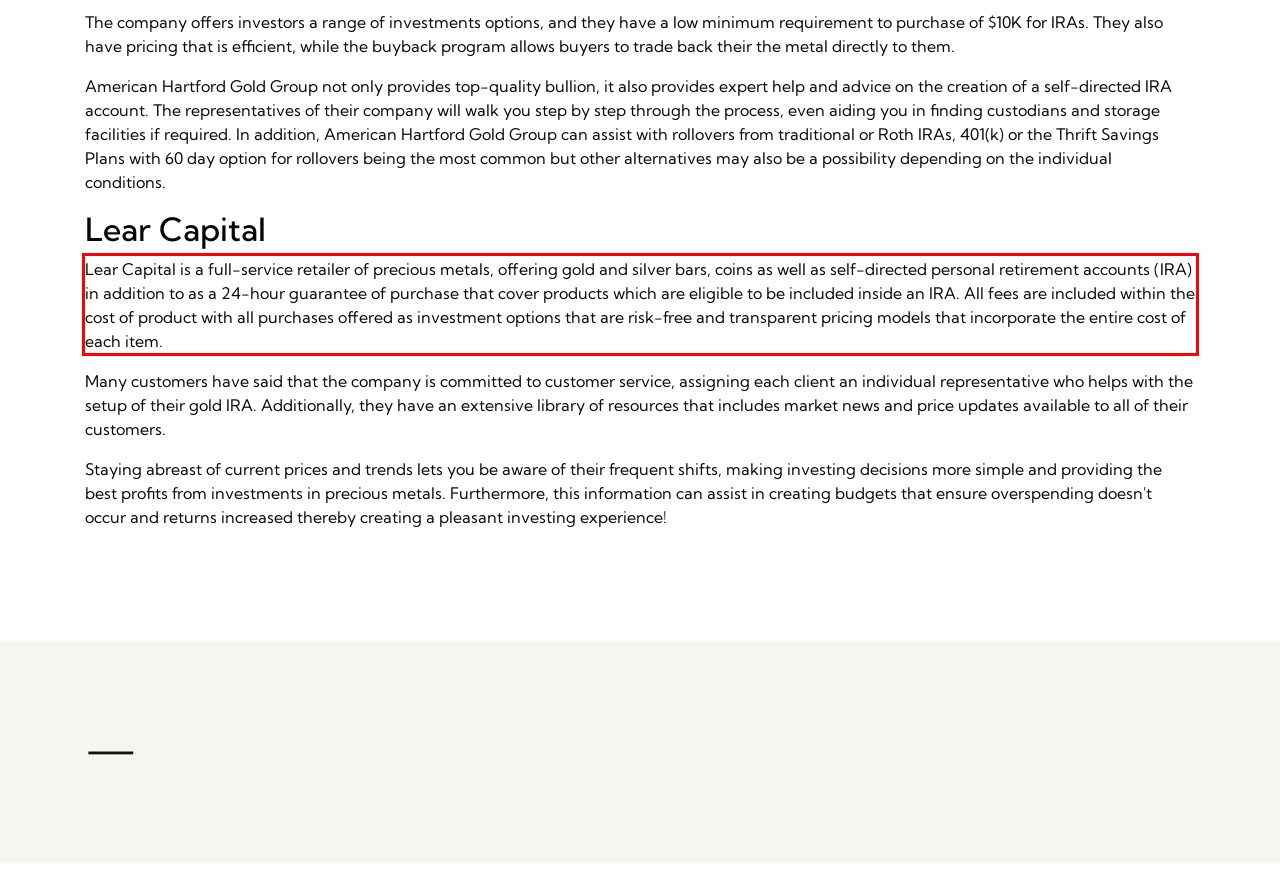Using the provided screenshot, read and generate the text content within the red-bordered area.

Lear Capital is a full-service retailer of precious metals, offering gold and silver bars, coins as well as self-directed personal retirement accounts (IRA) in addition to as a 24-hour guarantee of purchase that cover products which are eligible to be included inside an IRA. All fees are included within the cost of product with all purchases offered as investment options that are risk-free and transparent pricing models that incorporate the entire cost of each item.